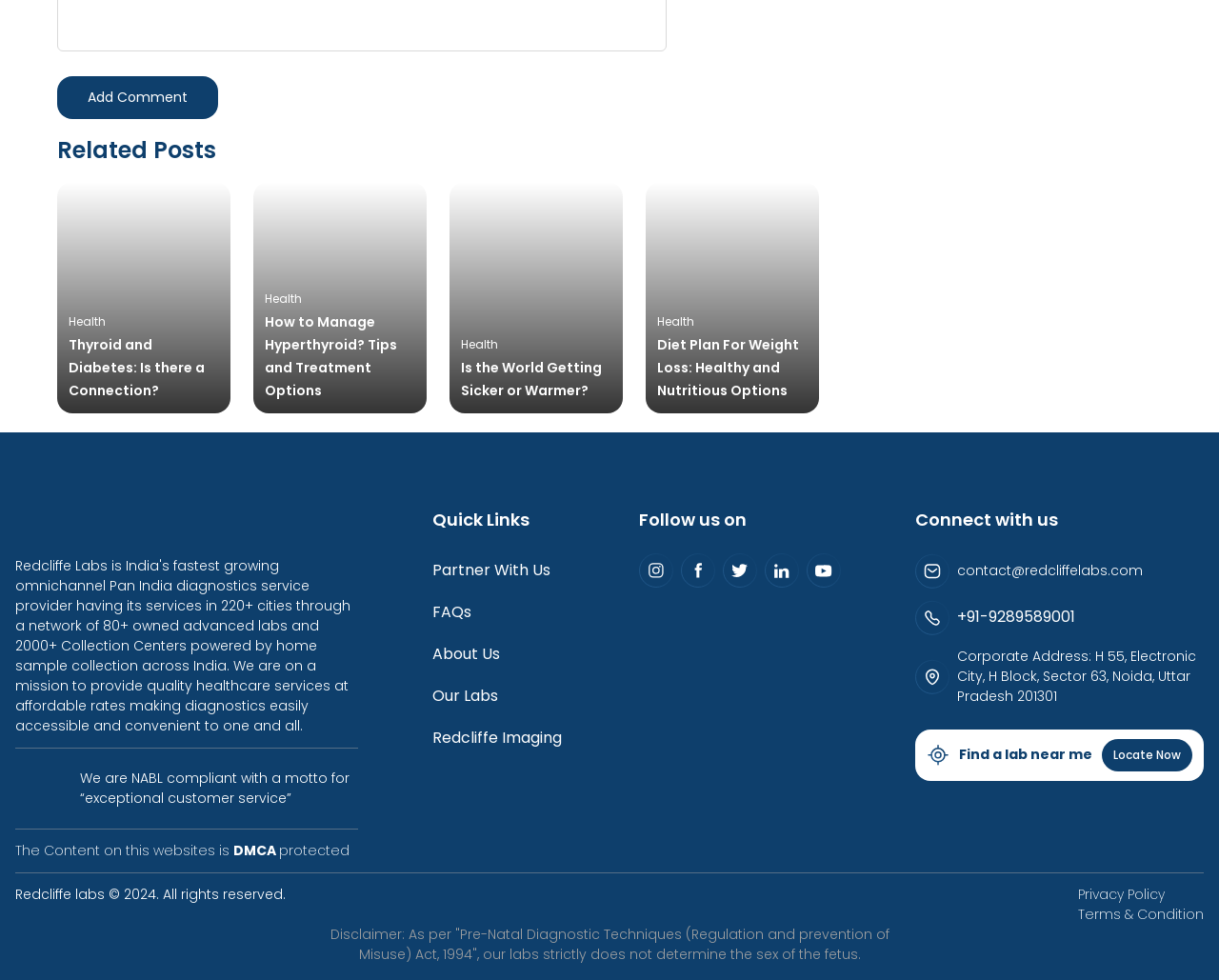Based on the element description "title="Share at Twitter"", predict the bounding box coordinates of the UI element.

None